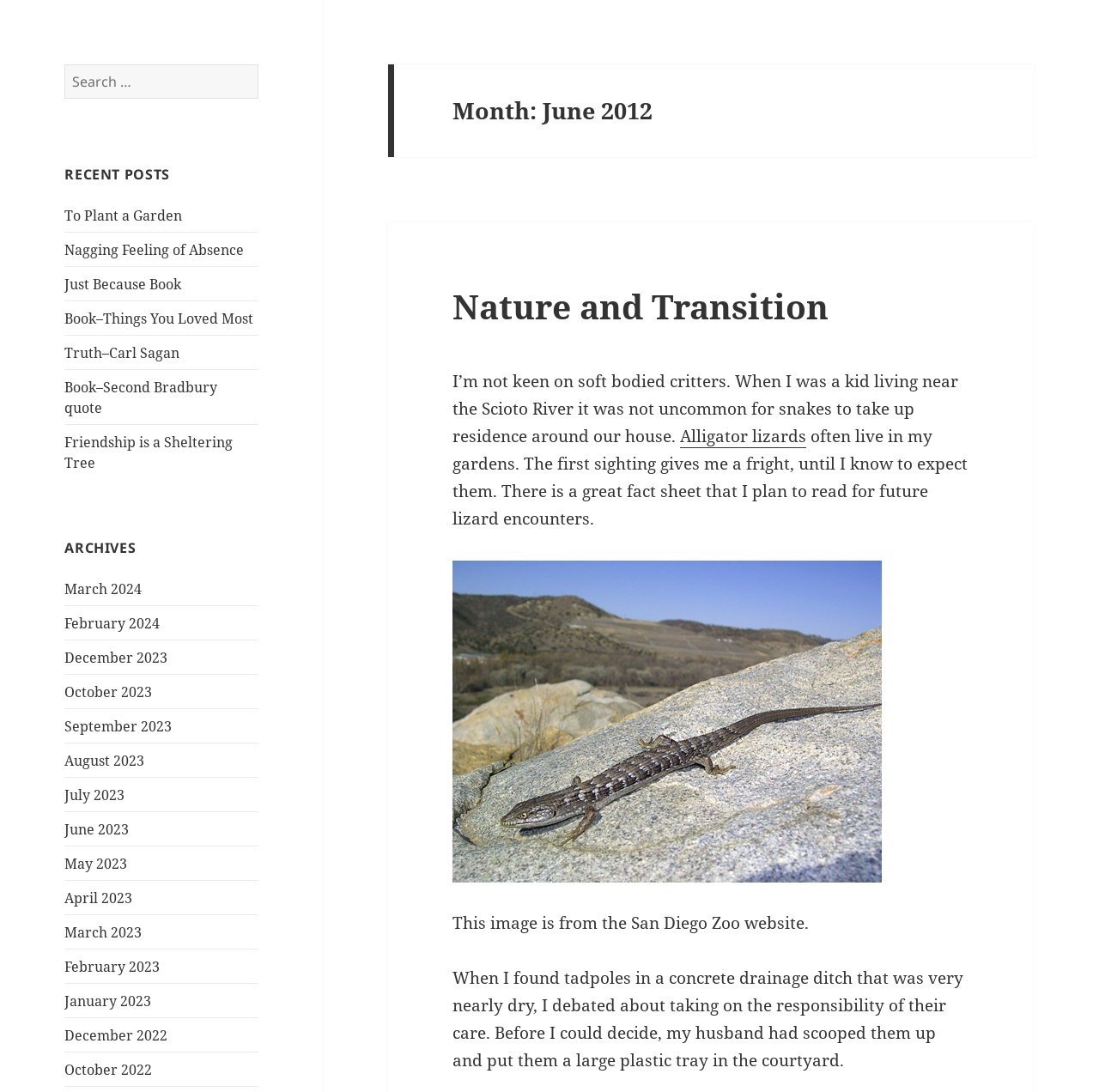Refer to the image and offer a detailed explanation in response to the question: What is the topic of the post 'Nature and Transition'?

I found the heading 'Nature and Transition' and read the corresponding text, which mentions alligator lizards and tadpoles.